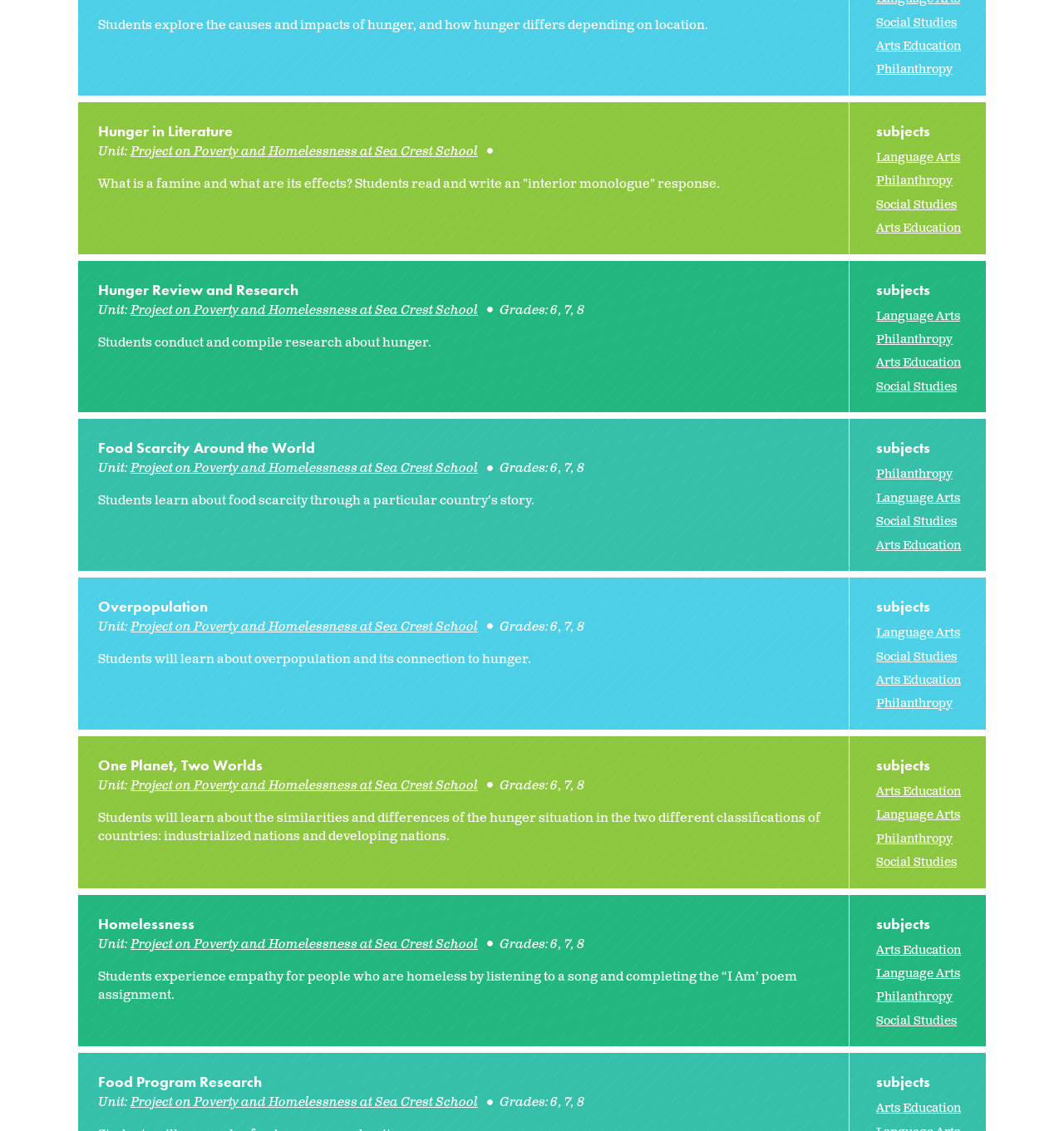Please find the bounding box coordinates (top-left x, top-left y, bottom-right x, bottom-right y) in the screenshot for the UI element described as follows: Social Studies

[0.824, 0.454, 0.899, 0.468]